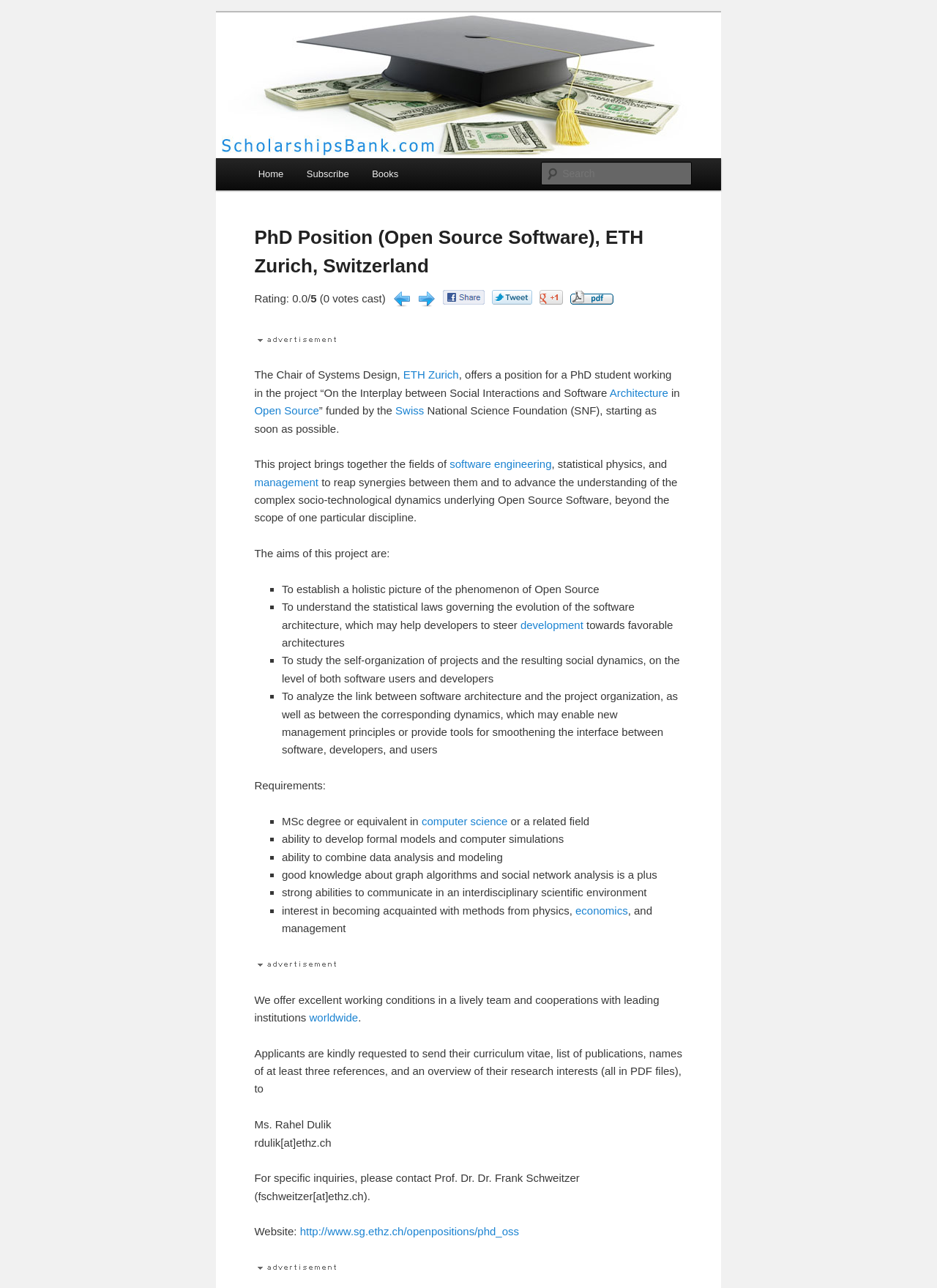Generate an in-depth caption that captures all aspects of the webpage.

This webpage is about a PhD position at ETH Zurich, Switzerland, focused on open source software. At the top, there is a heading "Scholarships Bank" with a link to the website. Below it, there is a search bar with a "Search" button. On the left side, there is a main menu with links to "Home", "Subscribe", and "Books".

The main content of the webpage is divided into sections. The first section has a heading "PhD Position (Open Source Software), ETH Zurich, Switzerland" with a rating of 0.0/0 votes. There are links to "Previous Post" and "Next Post" with corresponding images. Below it, there are social media sharing links with images.

The second section describes the PhD position, stating that the Chair of Systems Design at ETH Zurich offers a position for a PhD student working on a project about the interplay between social interactions and software architecture. The project is funded by the Swiss National Science Foundation (SNF) and aims to bring together fields of software engineering, statistical physics, and management.

The third section lists the aims of the project, including establishing a holistic picture of open source software, understanding the statistical laws governing software architecture evolution, and studying the self-organization of projects and social dynamics.

The fourth section lists the requirements for the PhD position, including an MSc degree or equivalent in computer science or a related field, ability to develop formal models and computer simulations, and strong communication skills.

The fifth section mentions the benefits of working at ETH Zurich, including excellent working conditions, lively team, and cooperations with leading institutions worldwide.

The final section provides instructions for applicants, including sending their curriculum vitae, list of publications, and research interests to Ms. Rahel Dulik. There is also contact information for specific inquiries and a link to the website for more information.